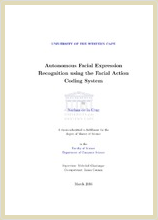In which year was the thesis submitted?
Using the information from the image, give a concise answer in one word or a short phrase.

2016